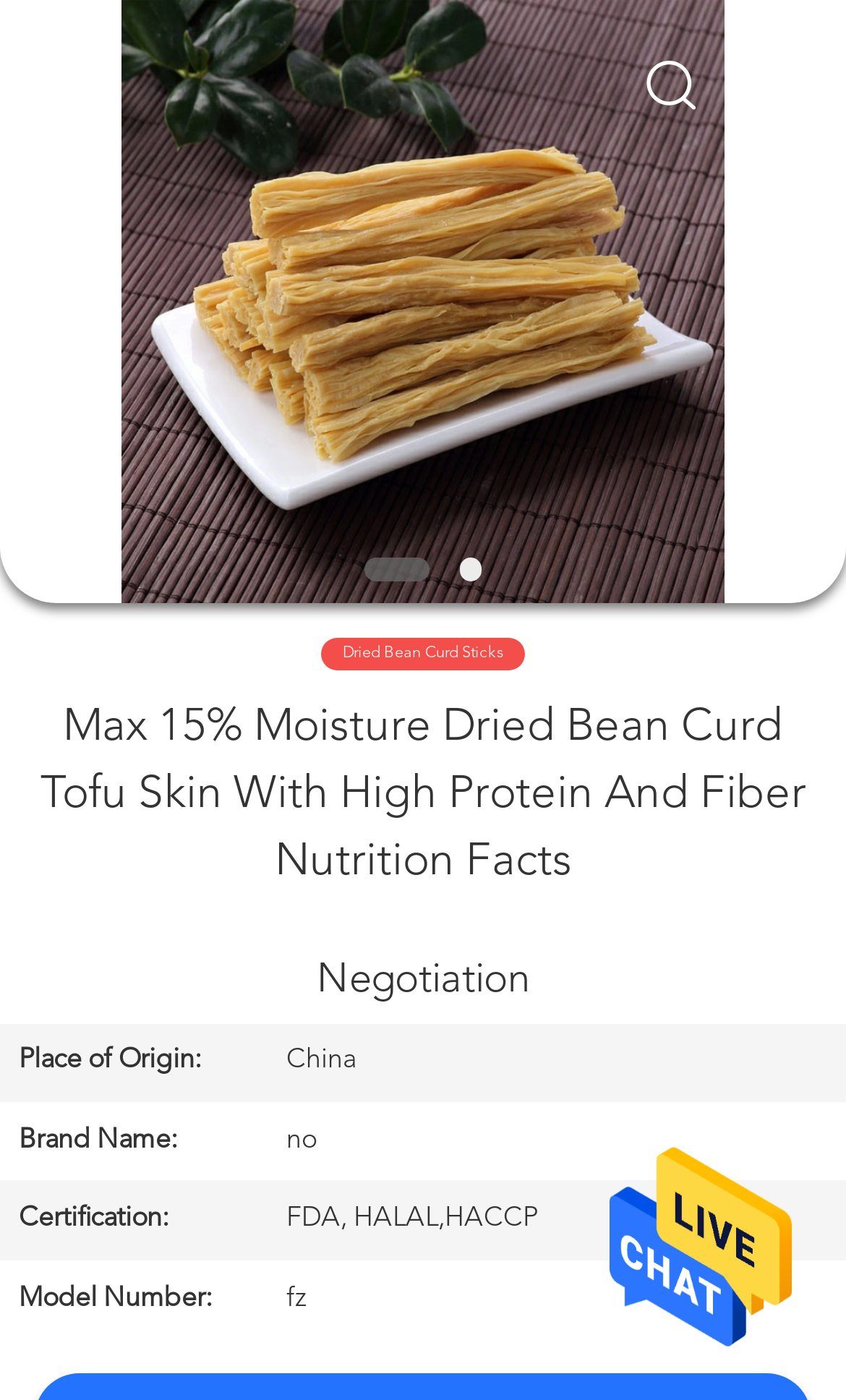Using the provided description name="search" placeholder="Search what you want", find the bounding box coordinates for the UI element. Provide the coordinates in (top-left x, top-left y, bottom-right x, bottom-right y) format, ensuring all values are between 0 and 1.

[0.0, 0.0, 0.88, 0.121]